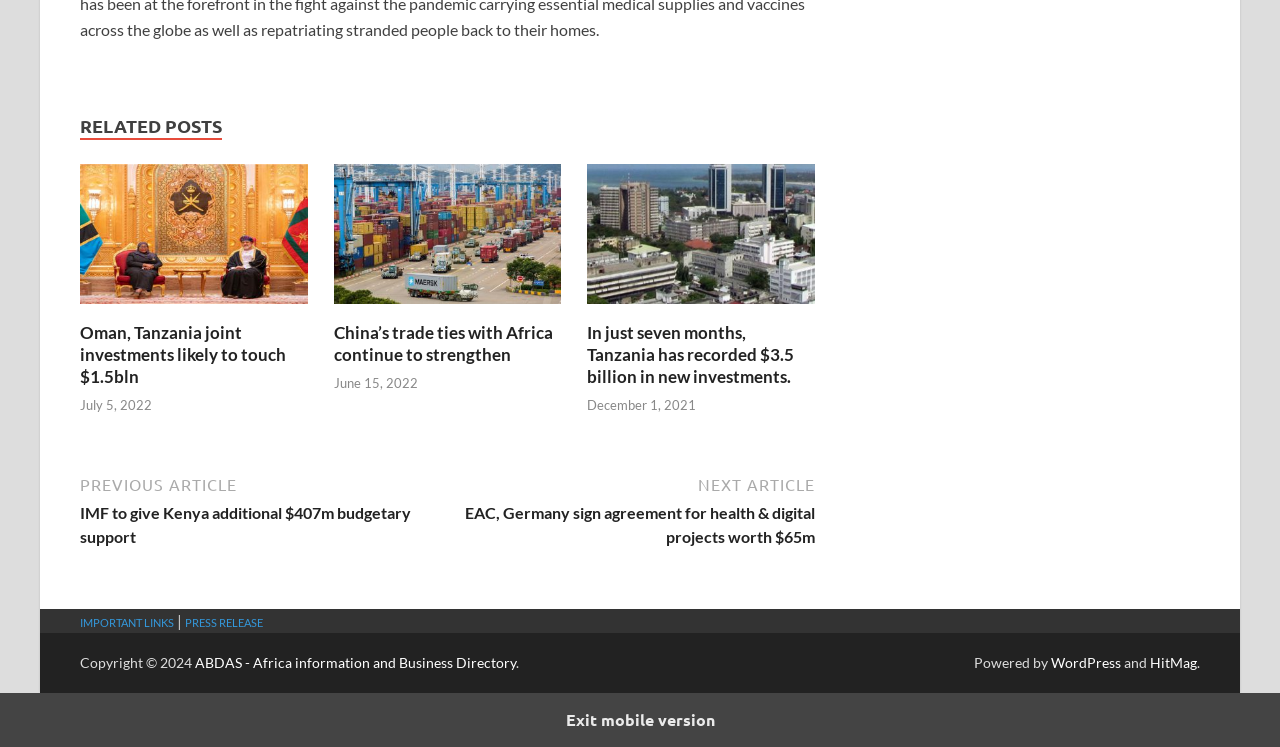Calculate the bounding box coordinates of the UI element given the description: "WordPress".

[0.821, 0.875, 0.876, 0.898]